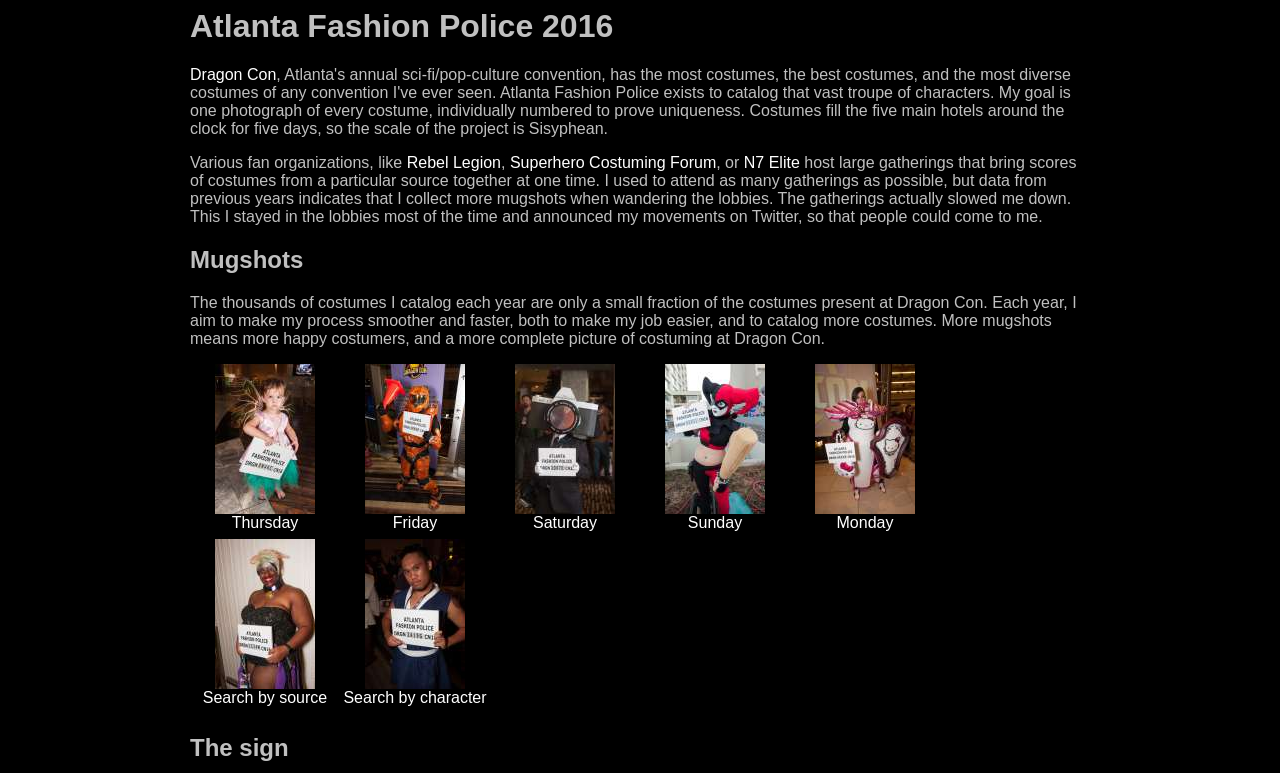Please find and generate the text of the main header of the webpage.

Atlanta Fashion Police 2016